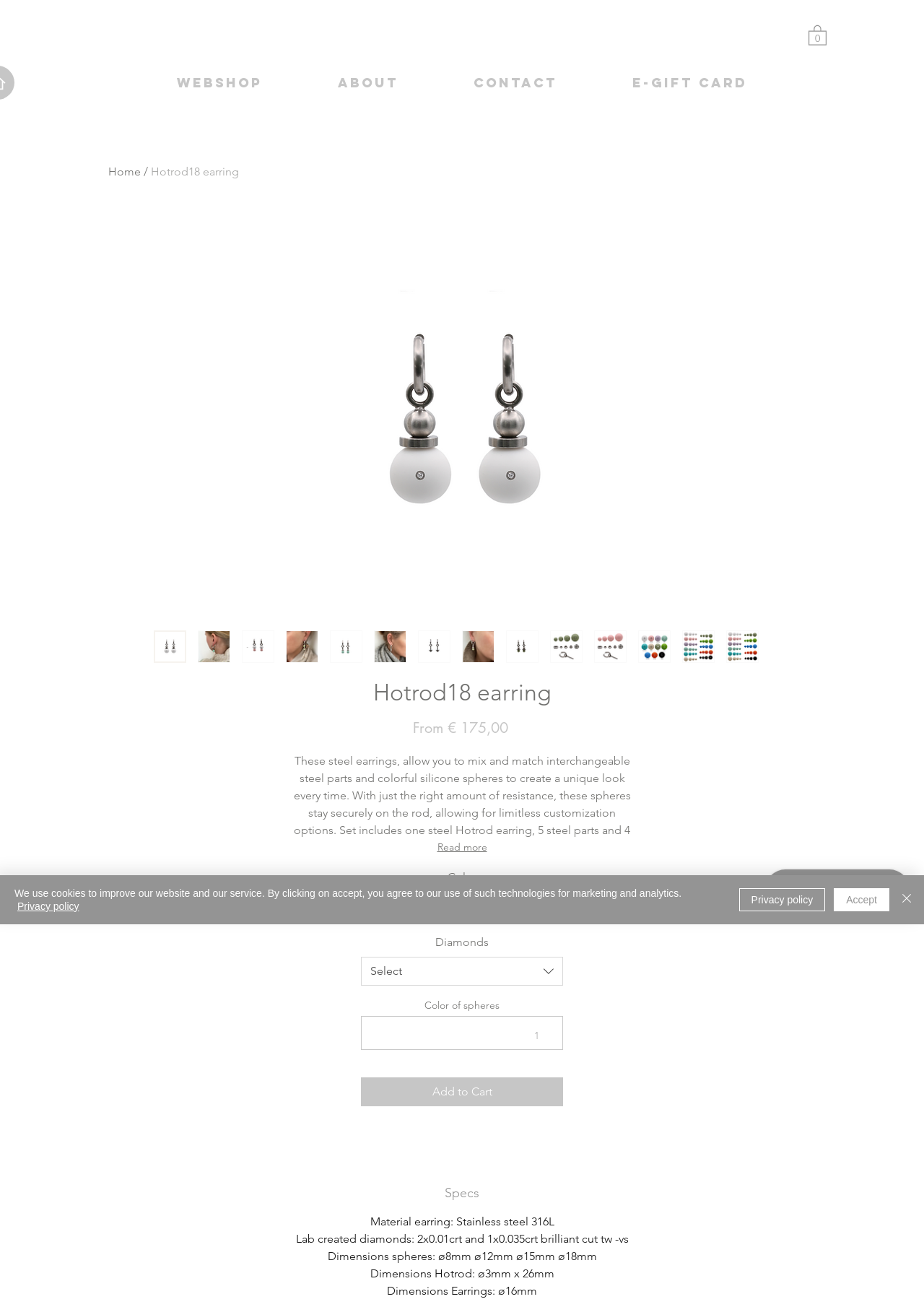How many steel parts are included in the set?
Use the screenshot to answer the question with a single word or phrase.

5